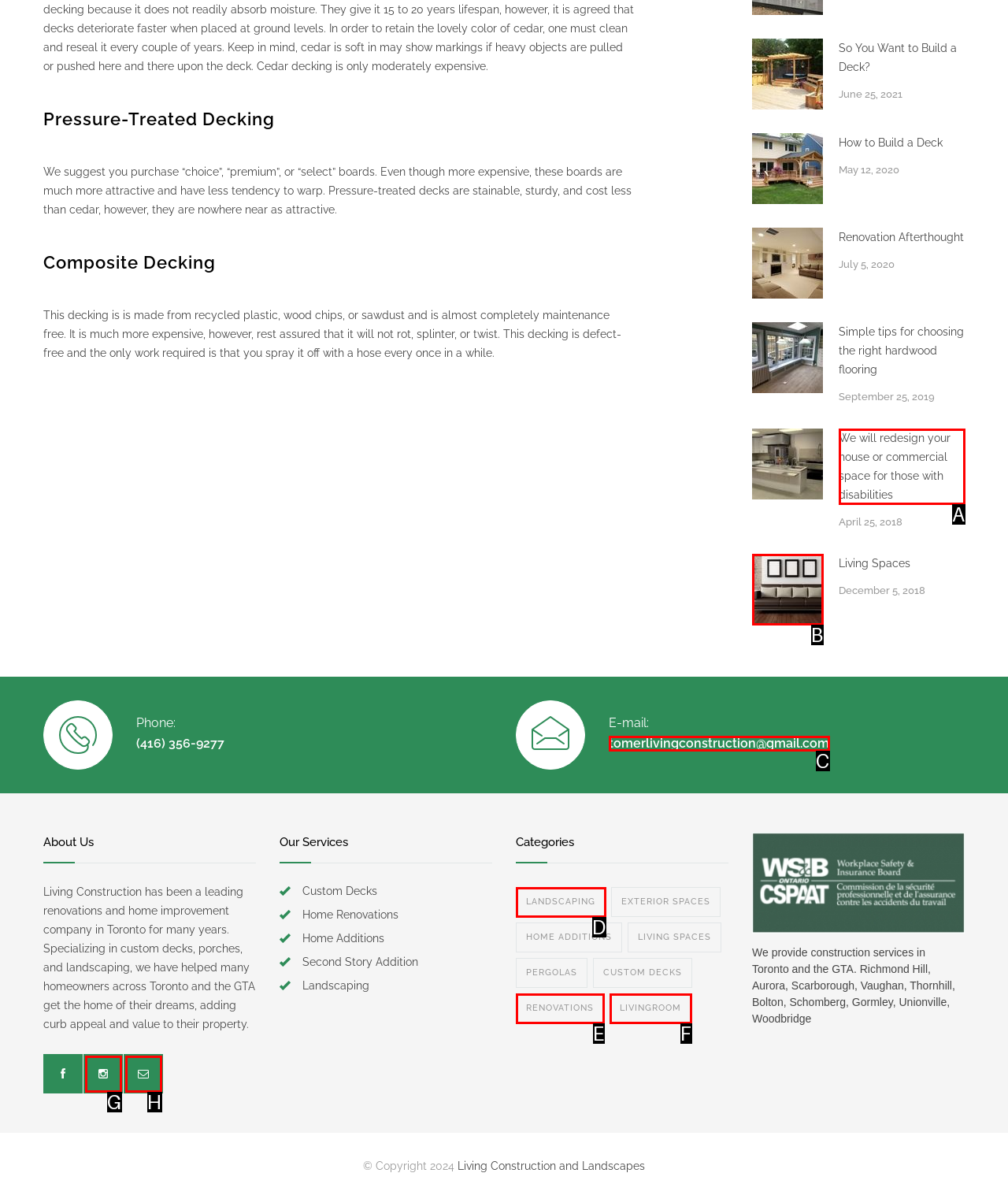Using the description: title="e-mail", find the corresponding HTML element. Provide the letter of the matching option directly.

H